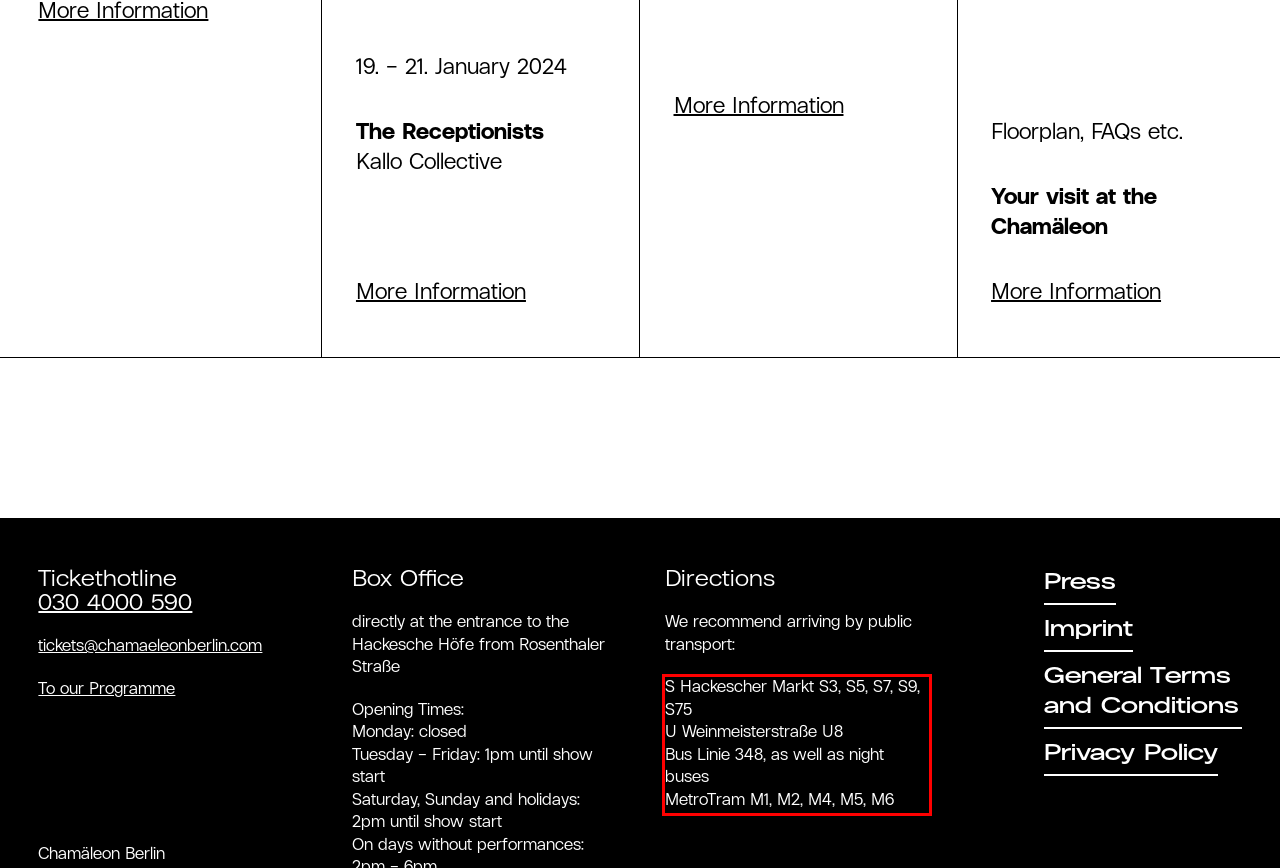You are provided with a webpage screenshot that includes a red rectangle bounding box. Extract the text content from within the bounding box using OCR.

S Hackescher Markt S3, S5, S7, S9, S75 U Weinmeisterstraße U8 Bus Linie 348, as well as night buses MetroTram M1, M2, M4, M5, M6